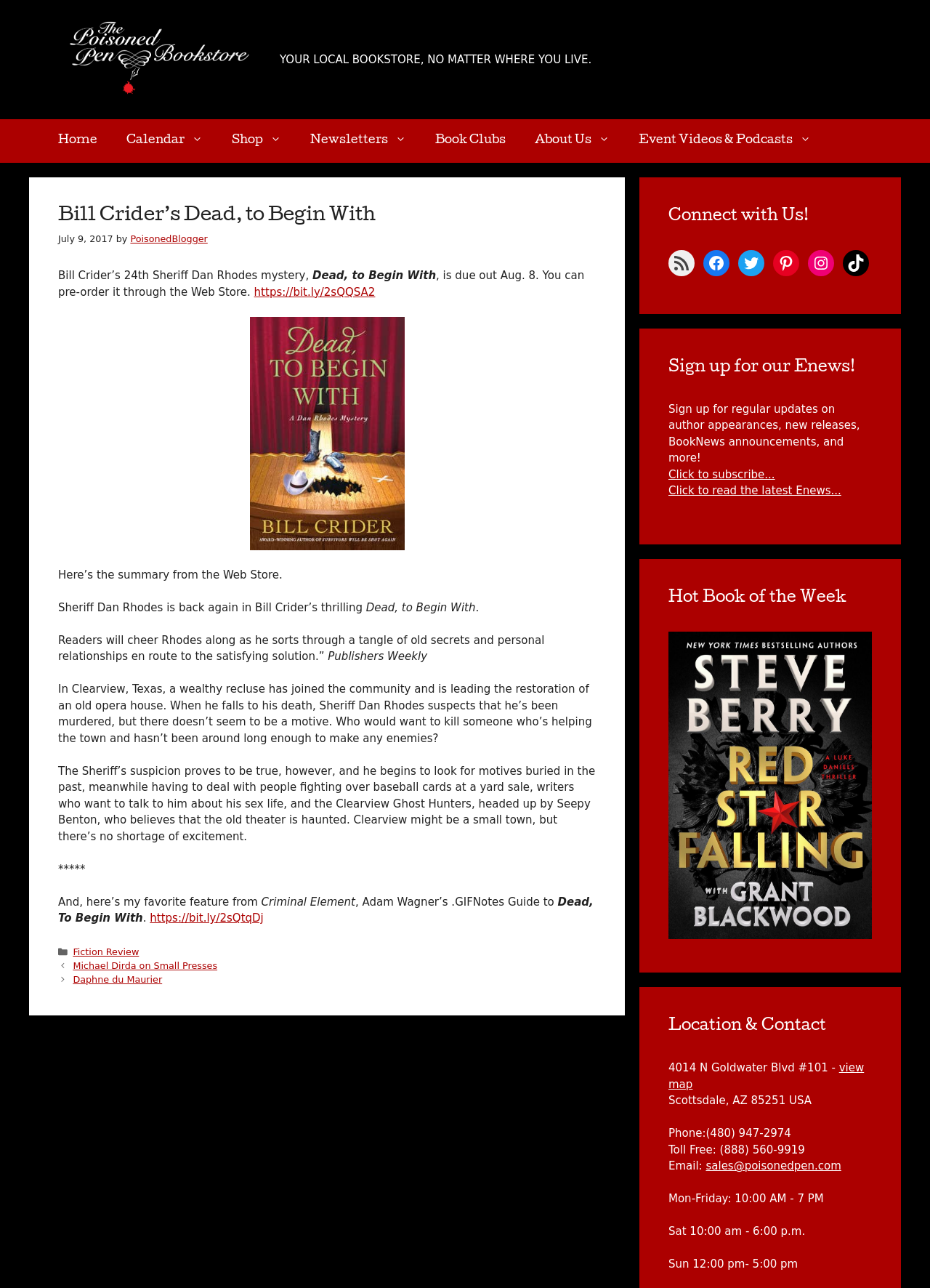Extract the main title from the webpage and generate its text.

Bill Crider’s Dead, to Begin With